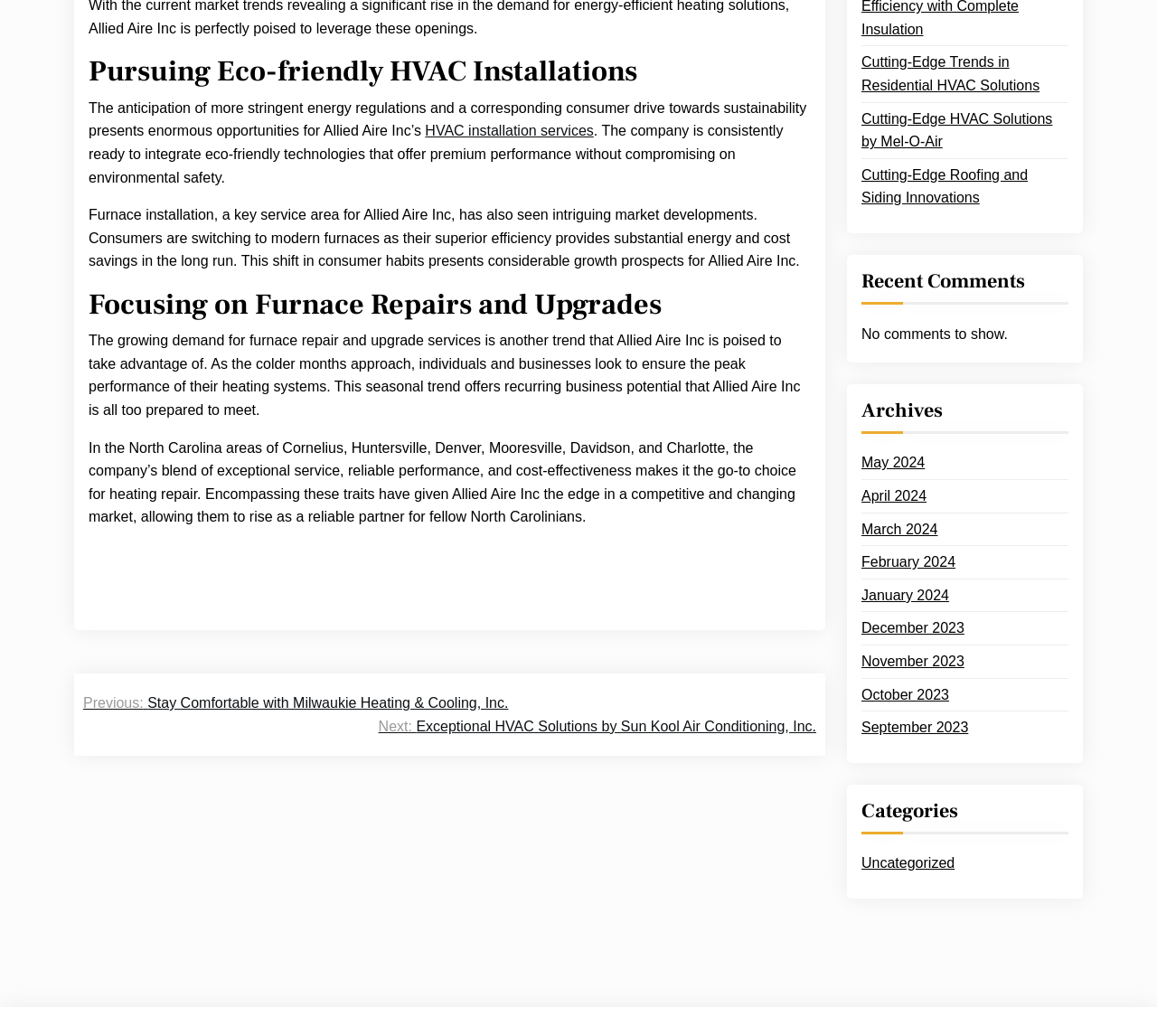Find the UI element described as: "HVAC installation services" and predict its bounding box coordinates. Ensure the coordinates are four float numbers between 0 and 1, [left, top, right, bottom].

[0.367, 0.115, 0.513, 0.138]